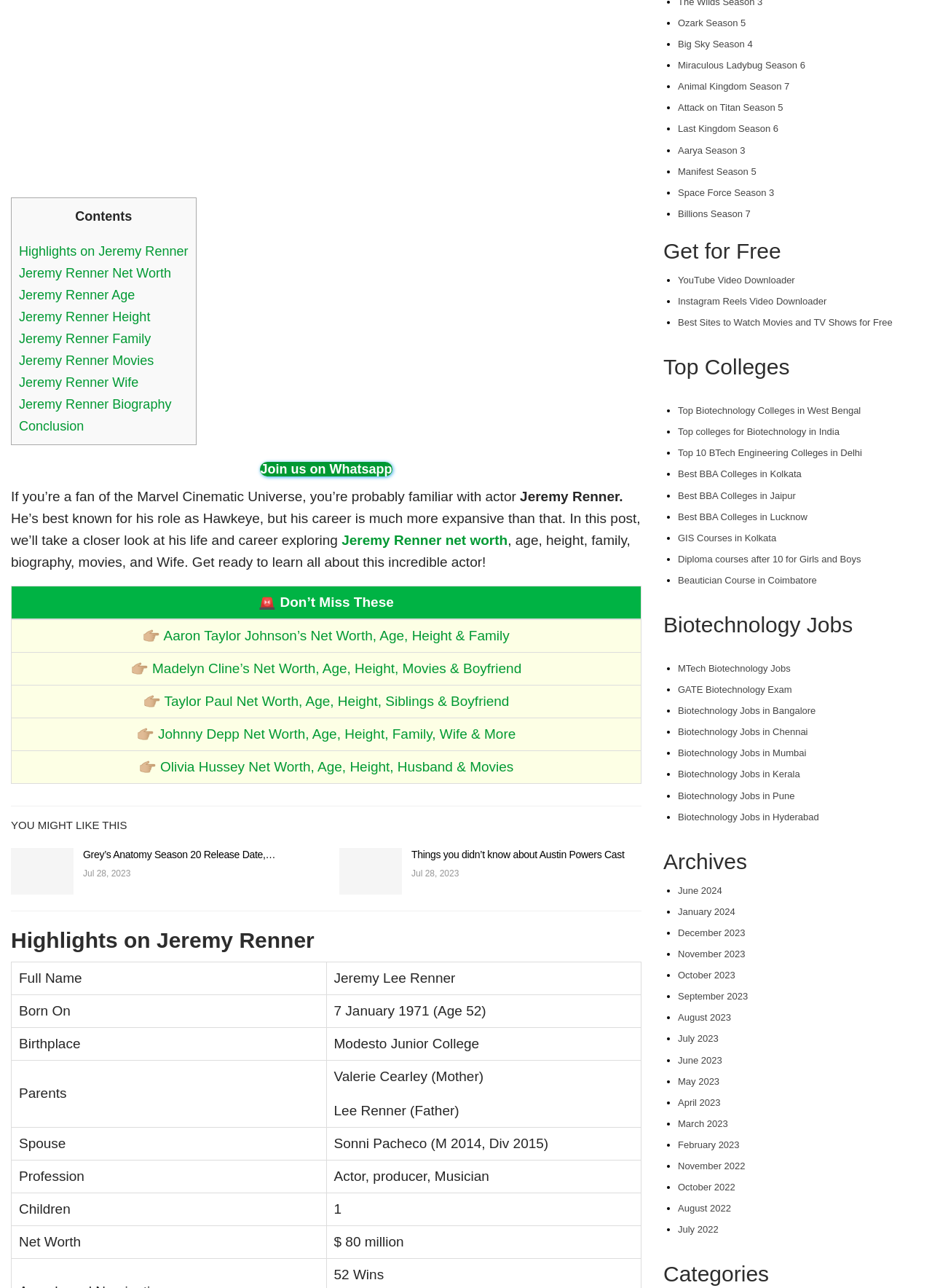Please give the bounding box coordinates of the area that should be clicked to fulfill the following instruction: "Click on the 'Kitchen' link". The coordinates should be in the format of four float numbers from 0 to 1, i.e., [left, top, right, bottom].

None